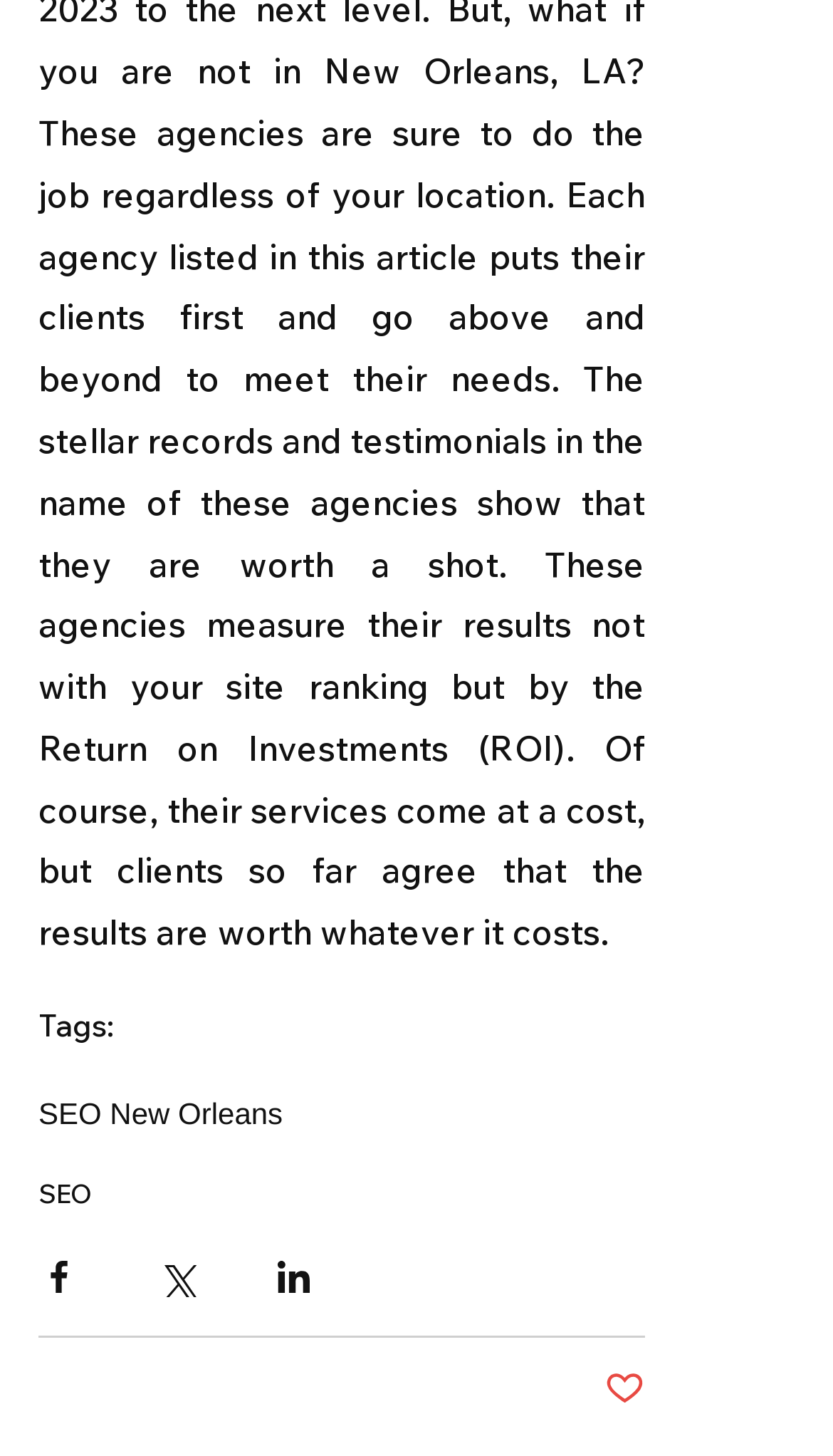Determine the bounding box coordinates of the UI element described below. Use the format (top-left x, top-left y, bottom-right x, bottom-right y) with floating point numbers between 0 and 1: SEO

[0.046, 0.809, 0.11, 0.831]